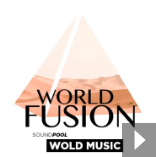Describe the scene depicted in the image with great detail.

The image features a promotional graphic for the audio collection titled "World Fusion." The design prominently displays the words "WORLD FUSION" at the center, emphasizing its focus on diverse musical styles from around the globe. Below this title, the text "SOUNDPOOL" signifies that it is part of a larger collection of sound resources. A subtle image of desert dunes forms the background, adding an ethereal quality that resonates with the theme of global music. In the lower section of the graphic, the phrase "WOLD MUSIC" is displayed, reinforcing its connection to world music genres. An interactive play button is positioned on the right side, inviting users to listen to samples or tracks from the collection.